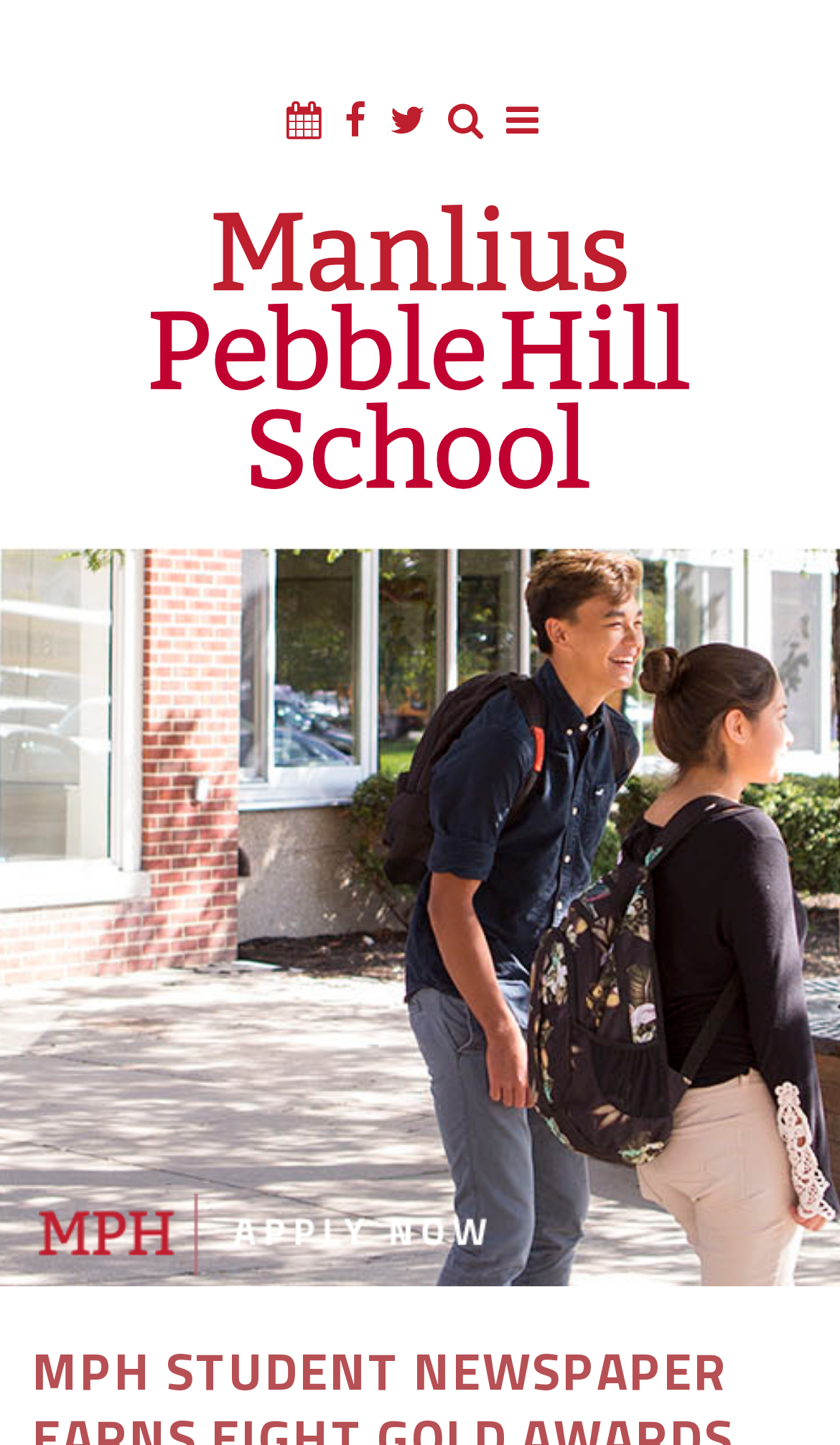Using the image as a reference, answer the following question in as much detail as possible:
What is the layout of the page?

By examining the bounding box coordinates of the elements, I determined that the page has a header section at the top, a content section in the middle, and a footer section at the bottom. The header section contains navigation links and a logo, the content section likely contains the main article or content, and the footer section has a complementary element with minimal content.